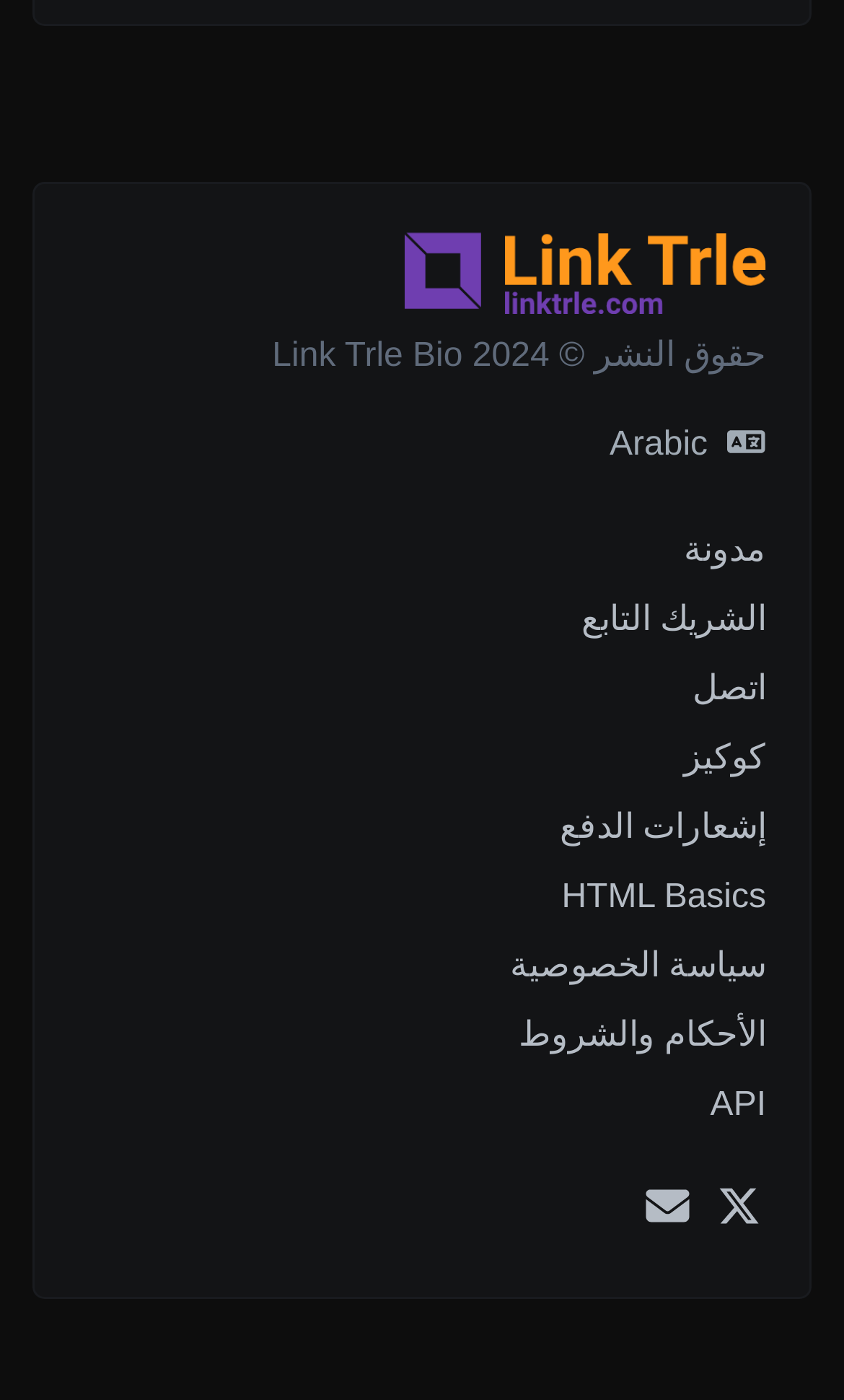Give a short answer to this question using one word or a phrase:
How many image elements are present in the webpage?

1